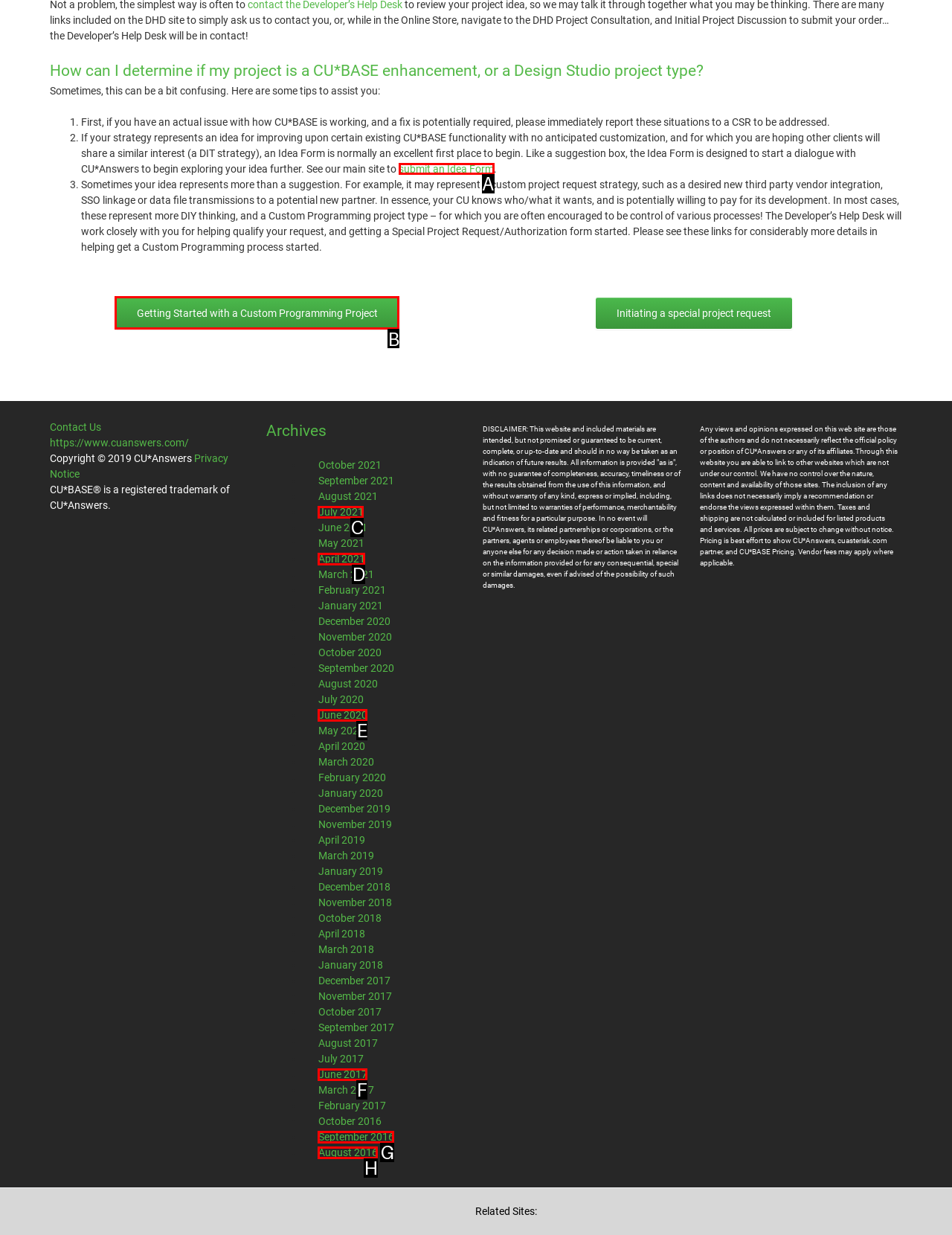Show which HTML element I need to click to perform this task: submit an Idea Form Answer with the letter of the correct choice.

A